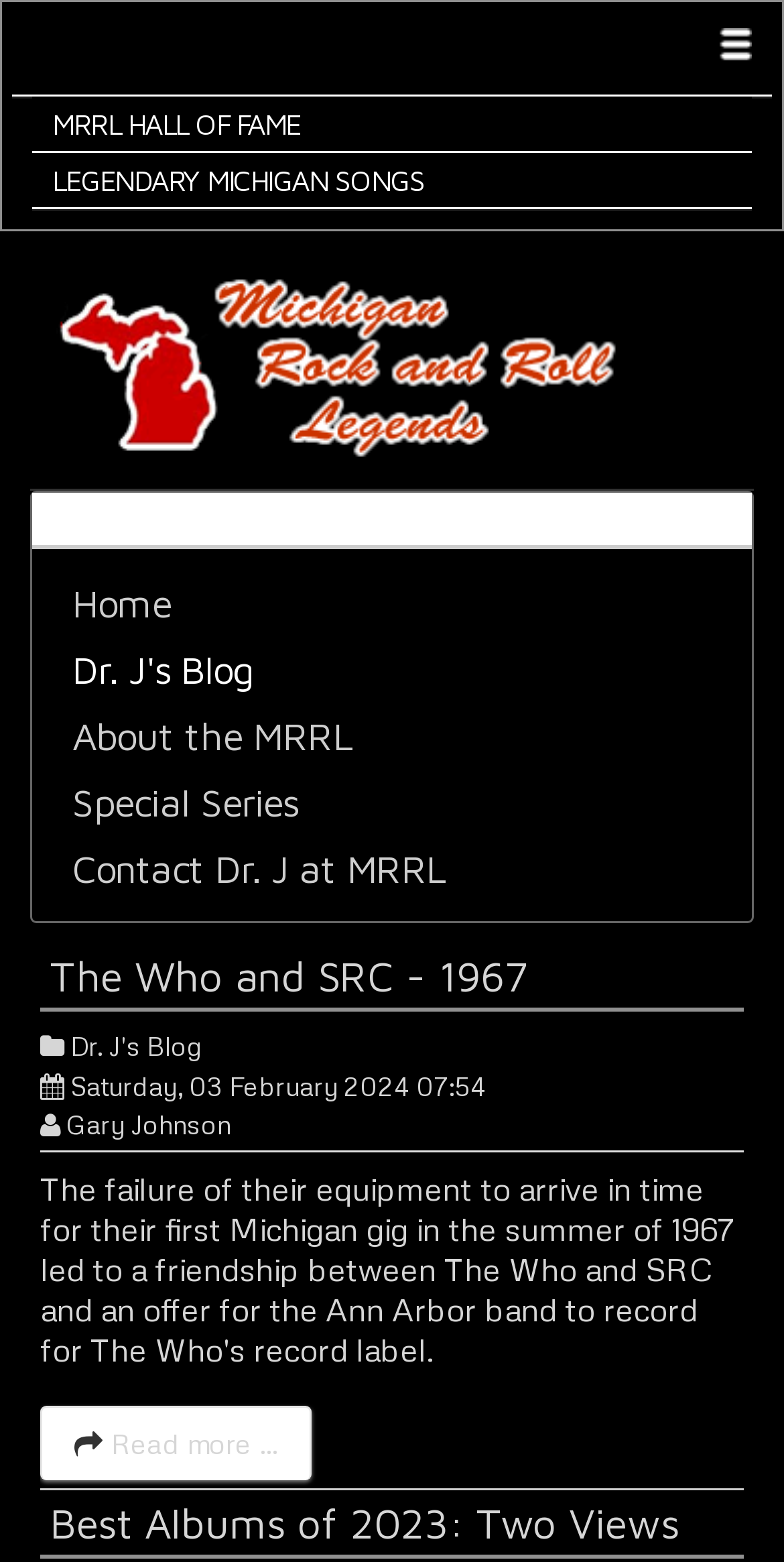Provide a thorough description of the webpage's content and layout.

This webpage is a tribute to Michigan's first vinyl records era, dedicated to the artists and songs of that time. At the top, there is a heading with the title "Dr. J's Blog - Michigan Rock and Roll Legends". Below it, there are three links: "MRRL HALL OF FAME", "LEGENDARY MICHIGAN SONGS", and a logo link with an accompanying image. 

To the right of the logo, there is another heading, followed by a row of five links: "Home", "Dr. J's Blog", "About the MRRL", "Special Series", and "Contact Dr. J at MRRL". 

Further down, there is a heading "The Who and SRC - 1967", followed by a description list with three details. The first detail contains a link to "Dr. J's Blog", the second has a static text "Saturday, 03 February 2024 07:54", and the third has a static text "Gary Johnson". 

At the bottom, there is a link "Read more..." and another heading "Best Albums of 2023: Two Views".